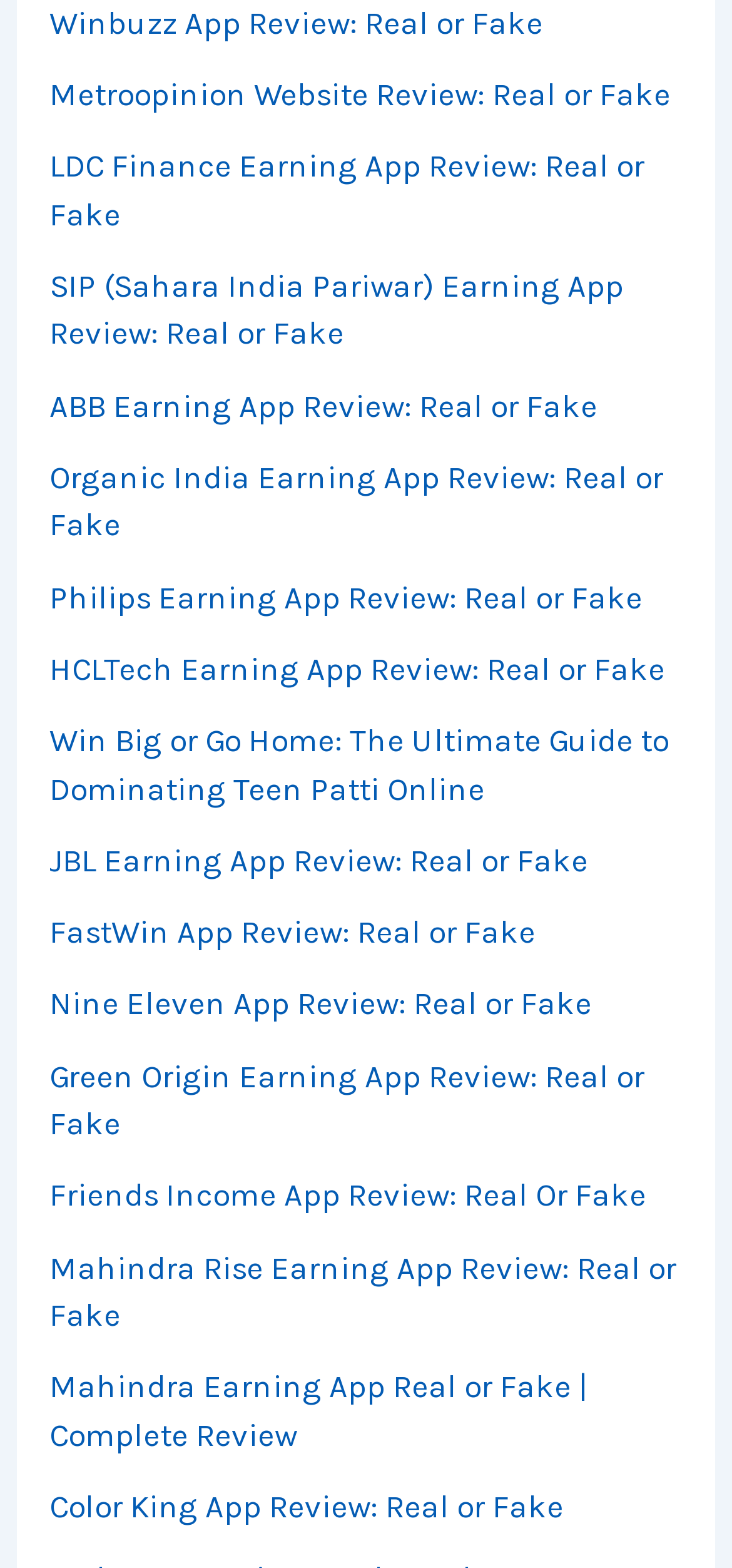Can you determine the bounding box coordinates of the area that needs to be clicked to fulfill the following instruction: "click on Back to Top"?

None